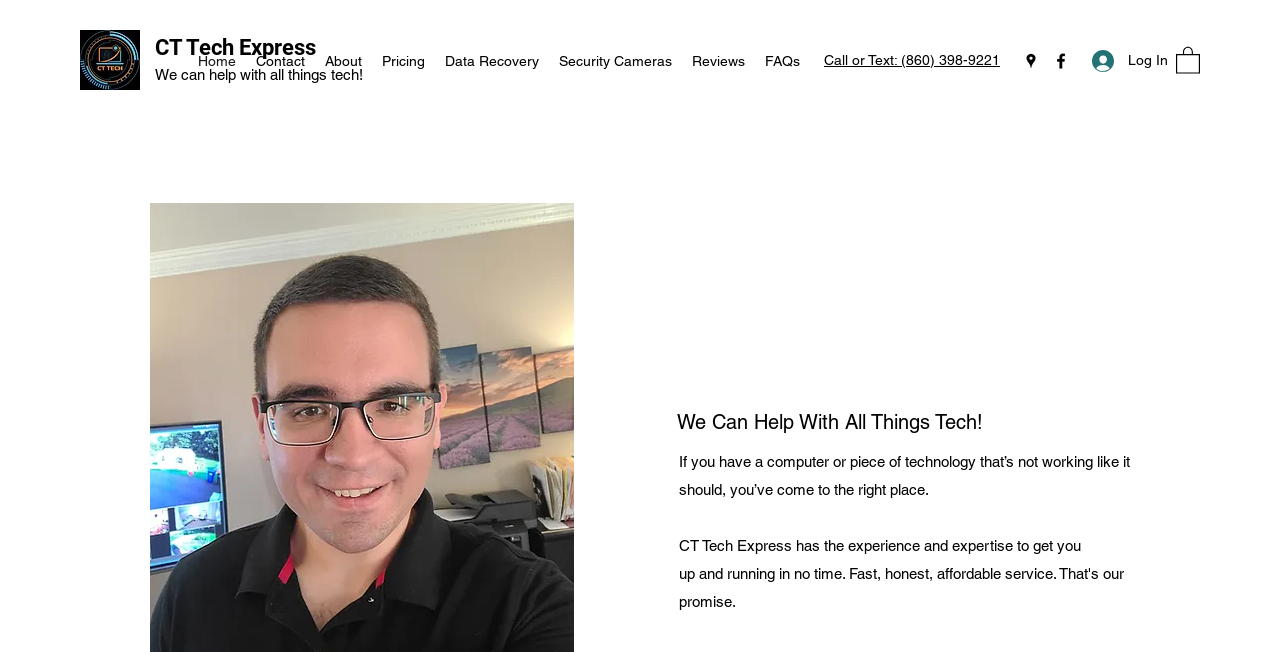Determine the bounding box coordinates for the element that should be clicked to follow this instruction: "Go to the Home page". The coordinates should be given as four float numbers between 0 and 1, in the format [left, top, right, bottom].

[0.147, 0.071, 0.192, 0.117]